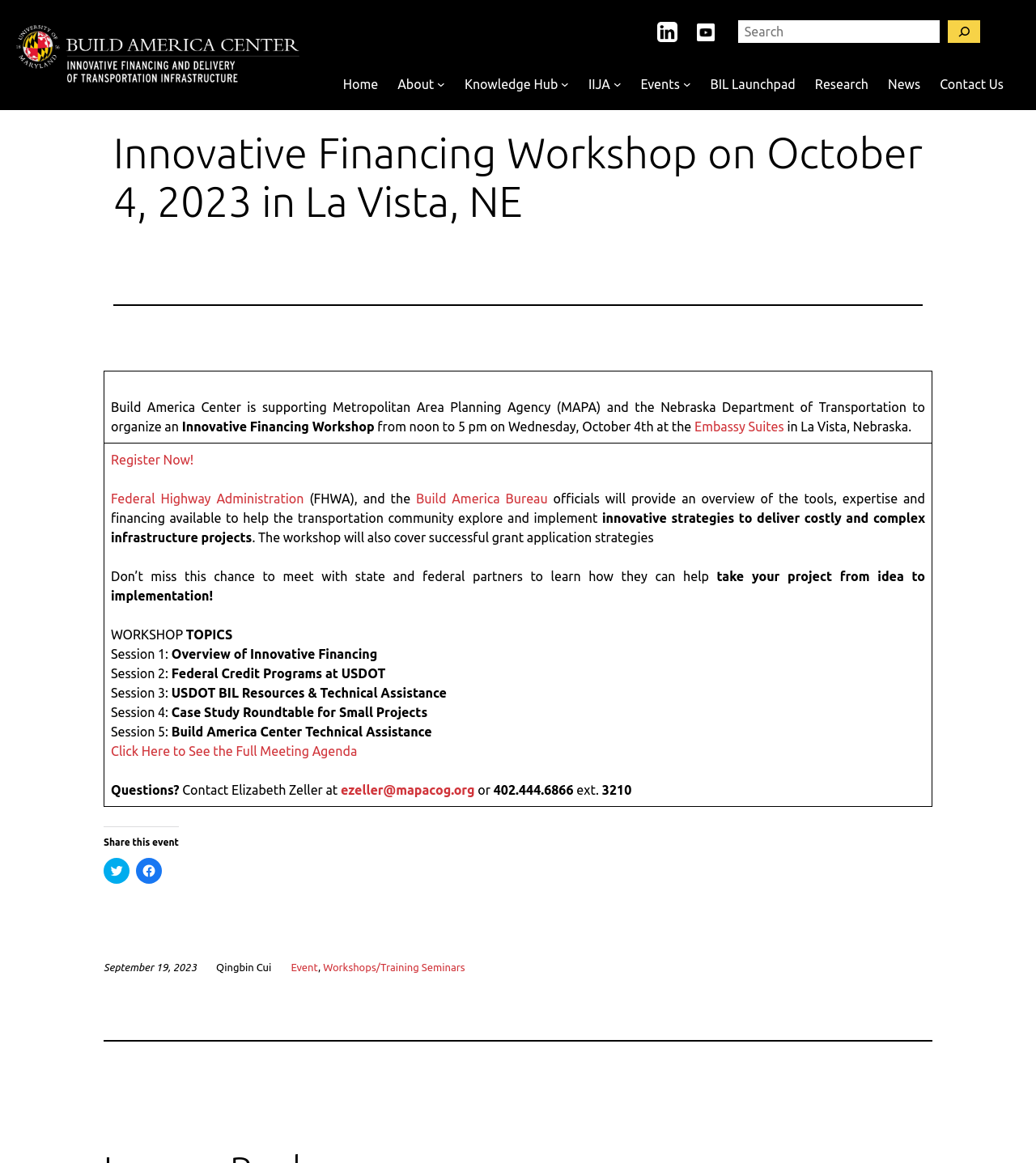Can you show the bounding box coordinates of the region to click on to complete the task described in the instruction: "Search"?

[0.709, 0.014, 0.95, 0.04]